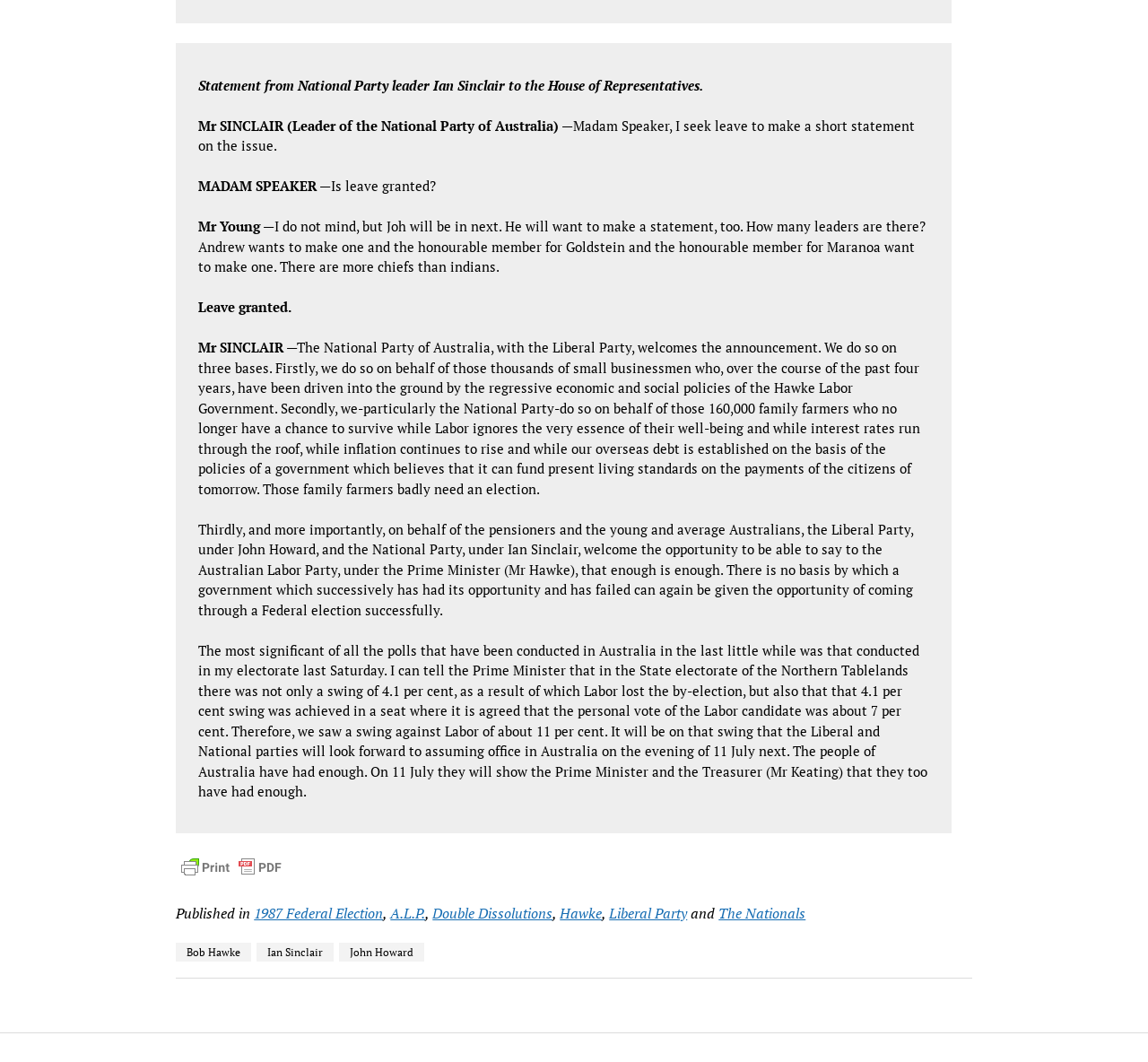Please identify the bounding box coordinates of the area I need to click to accomplish the following instruction: "Learn about the 'Liberal Party'".

[0.531, 0.85, 0.599, 0.869]